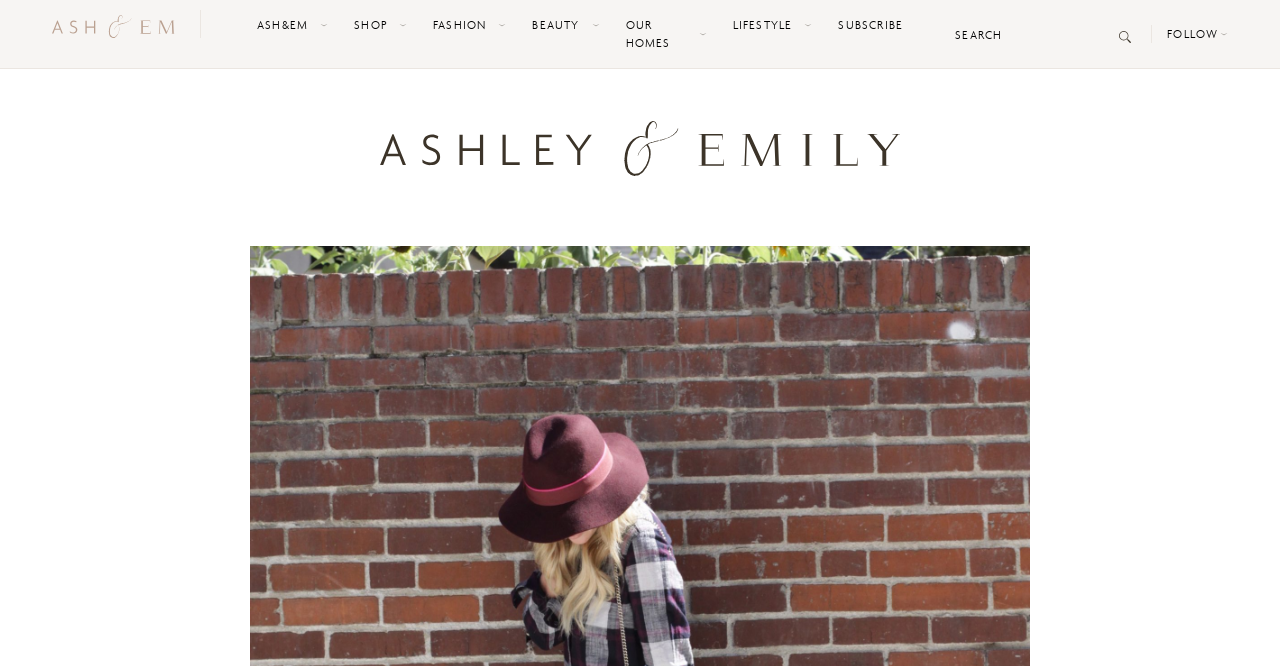Identify the bounding box coordinates for the region to click in order to carry out this instruction: "subscribe to the newsletter". Provide the coordinates using four float numbers between 0 and 1, formatted as [left, top, right, bottom].

[0.65, 0.015, 0.71, 0.06]